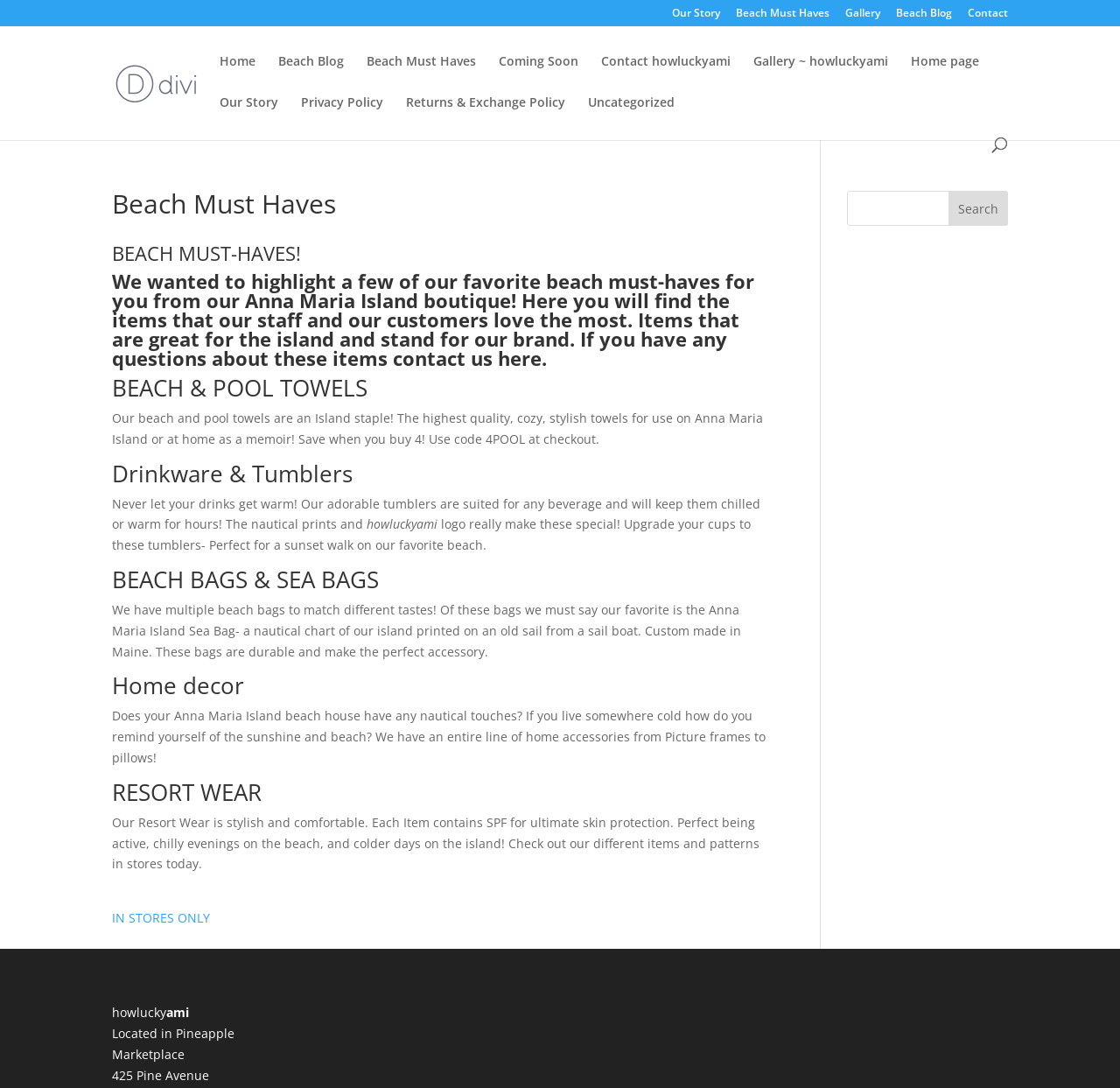Find the bounding box coordinates for the area that should be clicked to accomplish the instruction: "Search for beach must-haves".

[0.1, 0.024, 0.9, 0.025]